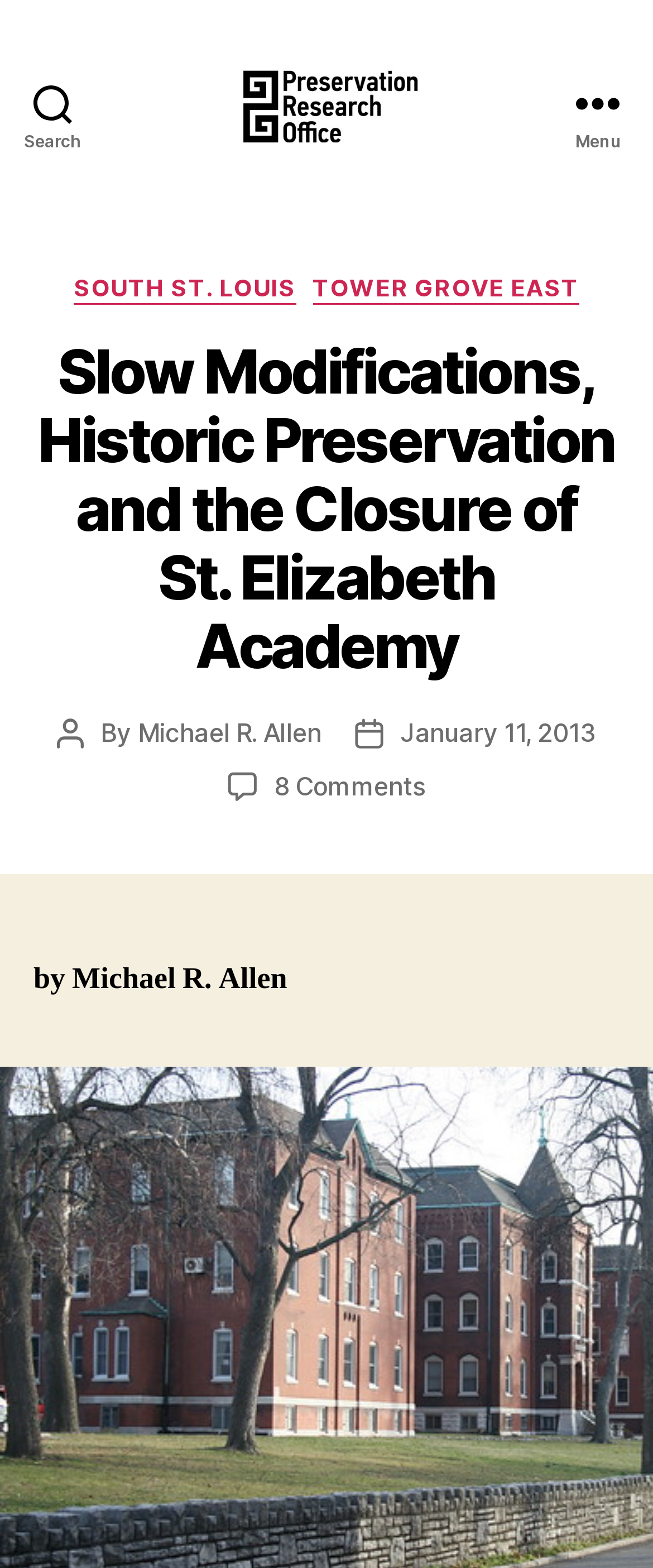What is the date of the post?
From the screenshot, supply a one-word or short-phrase answer.

January 11, 2013